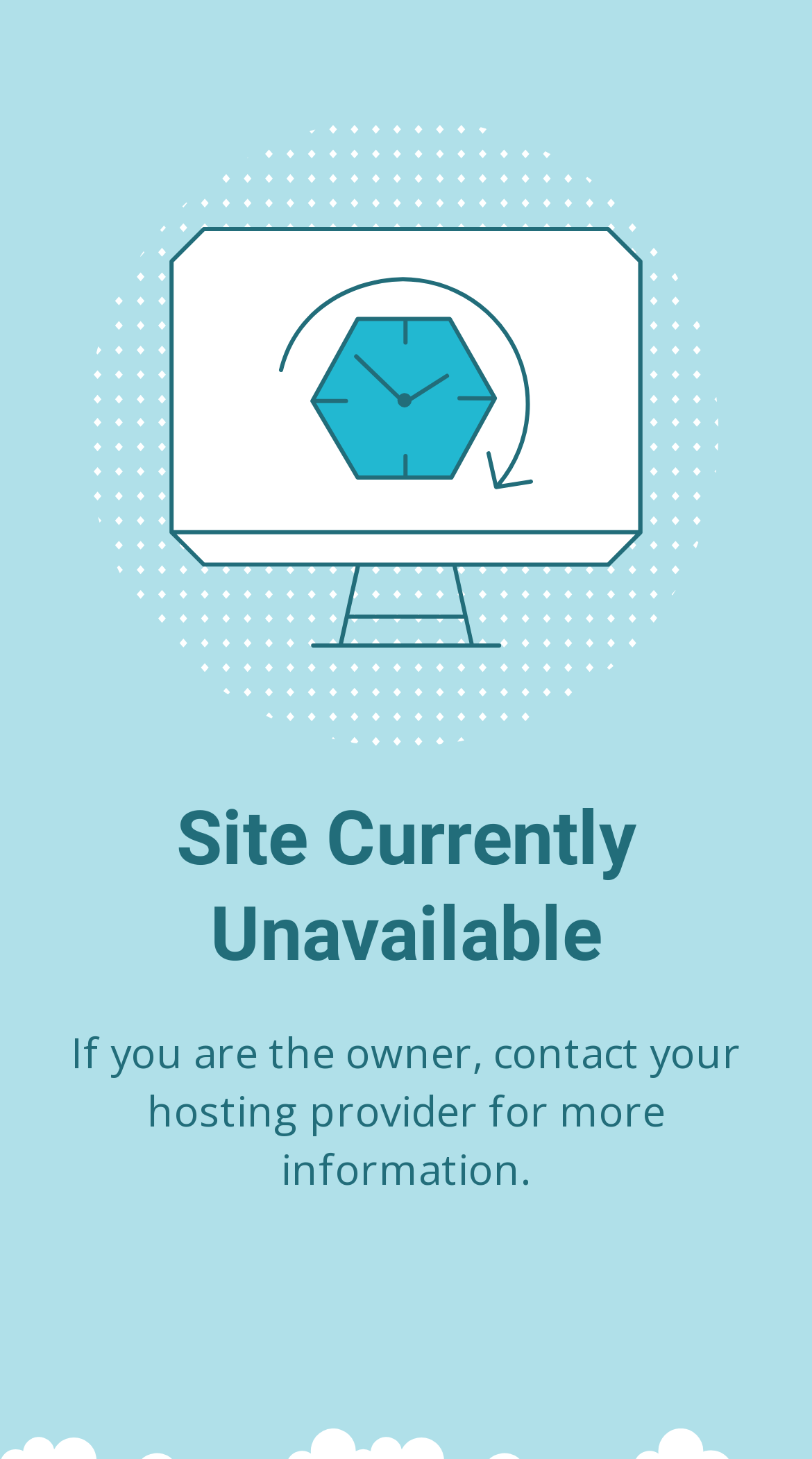Determine the main headline from the webpage and extract its text.

Site Currently Unavailable